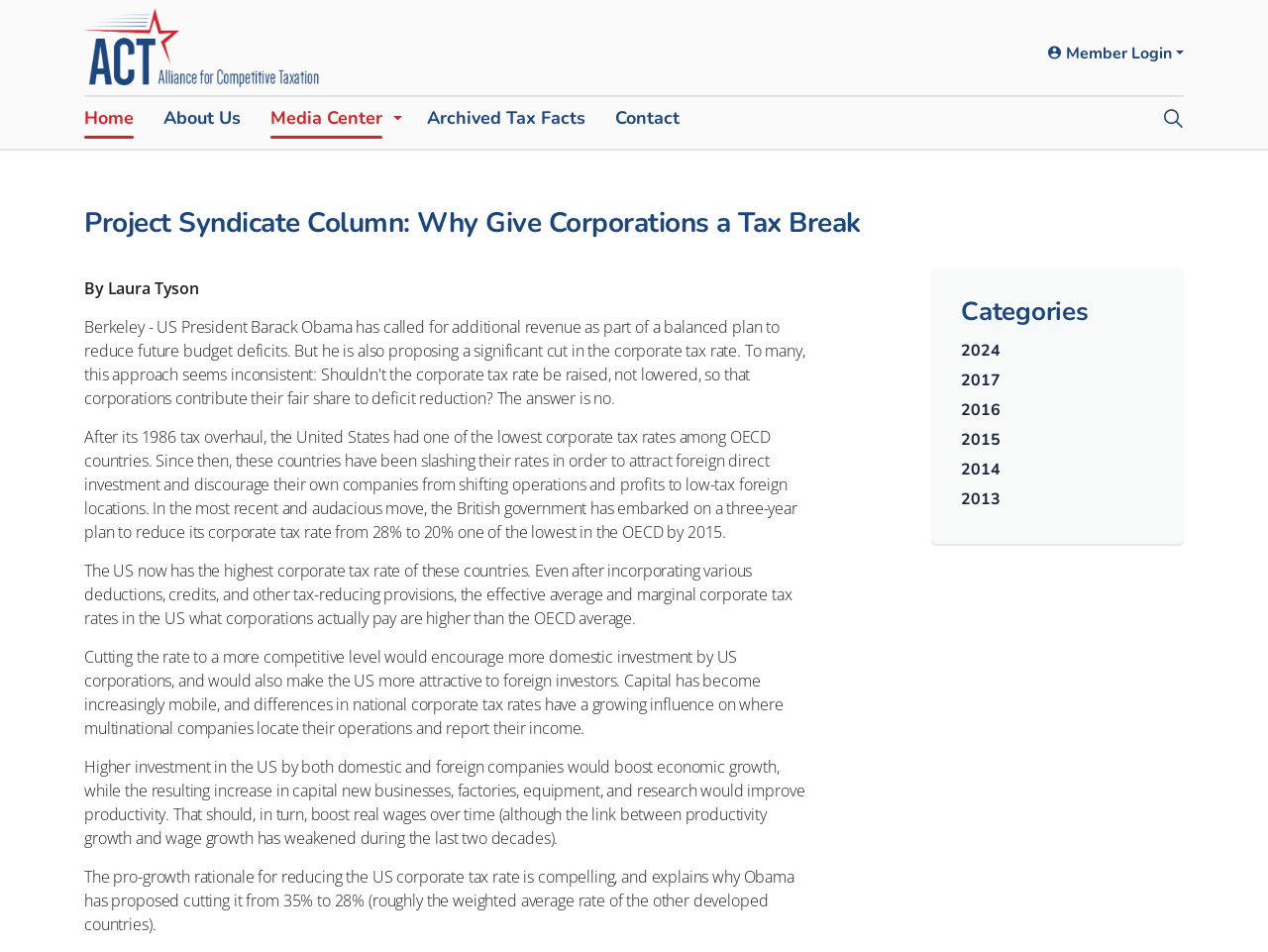Please identify the bounding box coordinates for the region that you need to click to follow this instruction: "Click on the 'Media Center' link".

[0.202, 0.094, 0.325, 0.161]